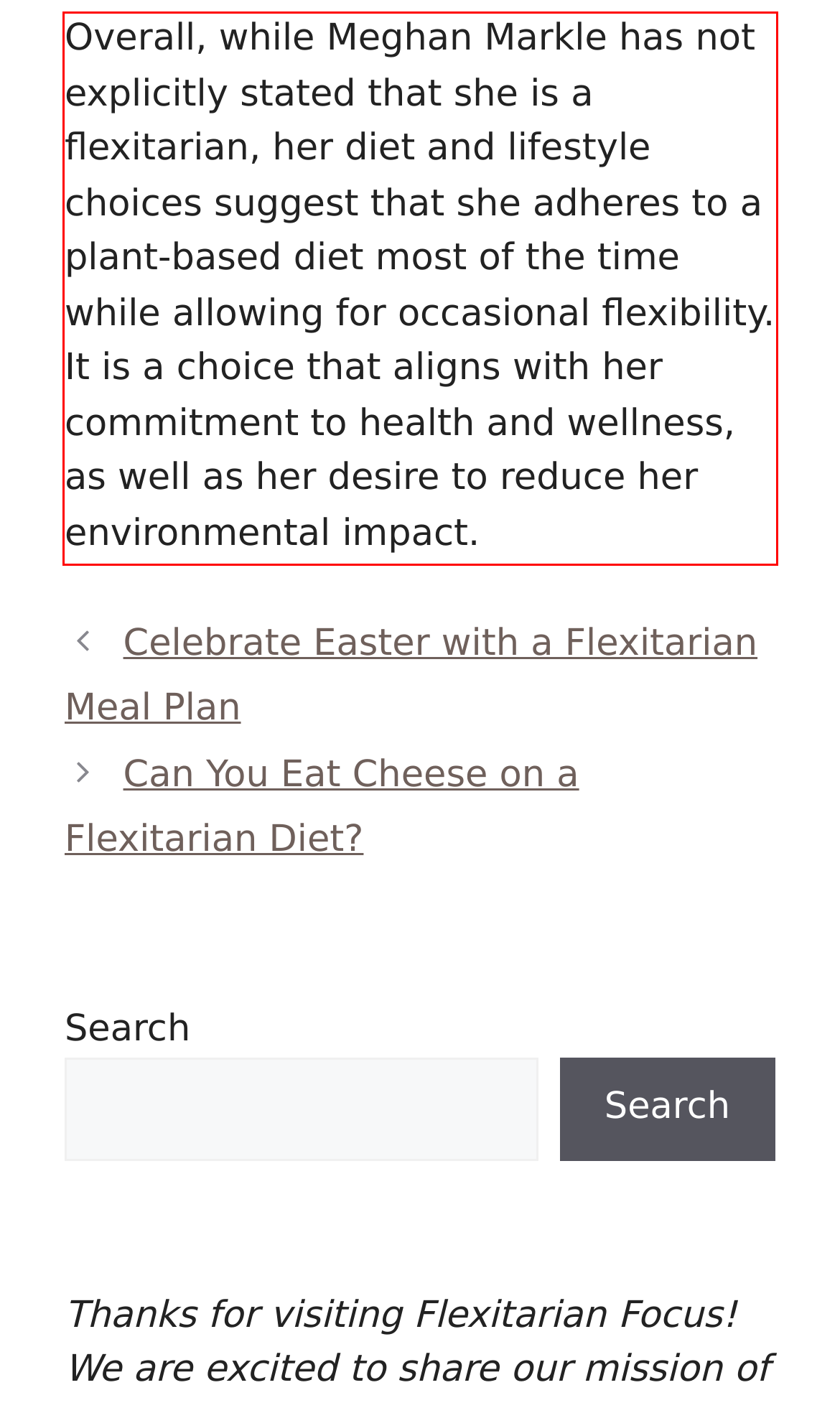Within the provided webpage screenshot, find the red rectangle bounding box and perform OCR to obtain the text content.

Overall, while Meghan Markle has not explicitly stated that she is a flexitarian, her diet and lifestyle choices suggest that she adheres to a plant-based diet most of the time while allowing for occasional flexibility. It is a choice that aligns with her commitment to health and wellness, as well as her desire to reduce her environmental impact.